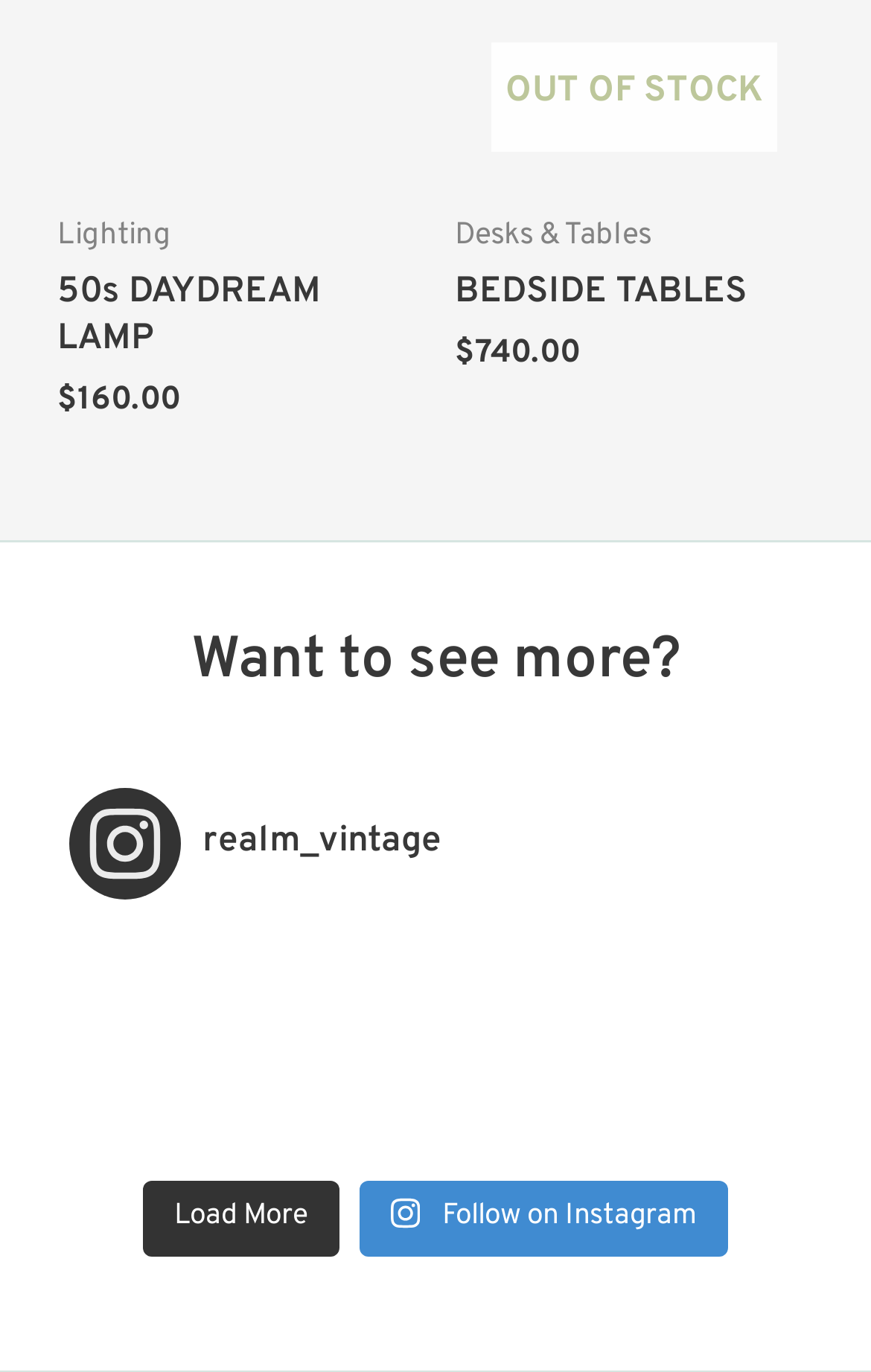What is the price of the 50s DAYDREAM LAMP?
Kindly offer a comprehensive and detailed response to the question.

I found the price of the 50s DAYDREAM LAMP by looking at the StaticText element next to the link, which says '$160.00'.